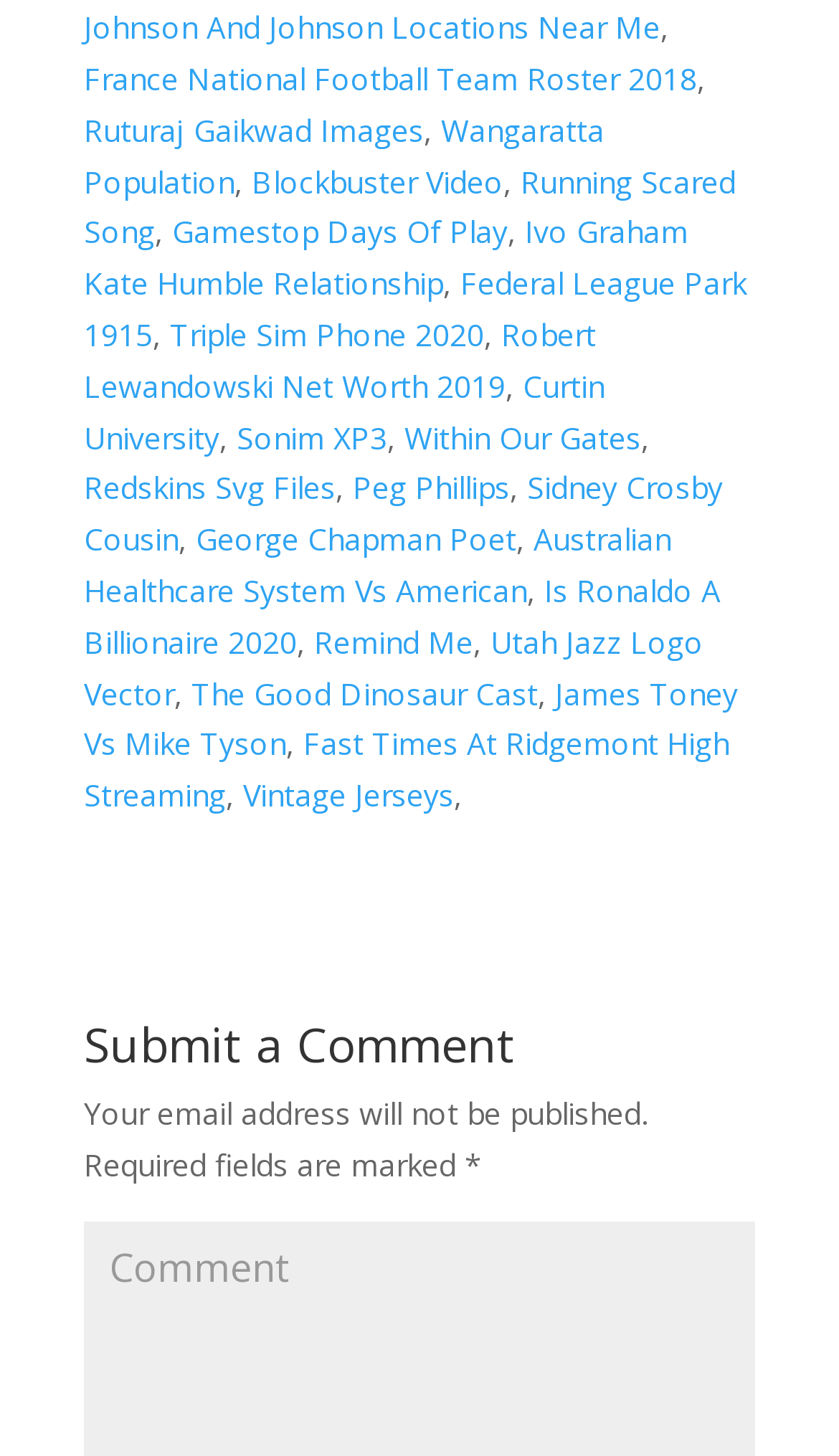With reference to the image, please provide a detailed answer to the following question: What is the text above the 'Comment' field?

Above the 'Comment' field, there is a static text element with the text 'Required fields are marked', indicating that certain fields in the comment form are mandatory.